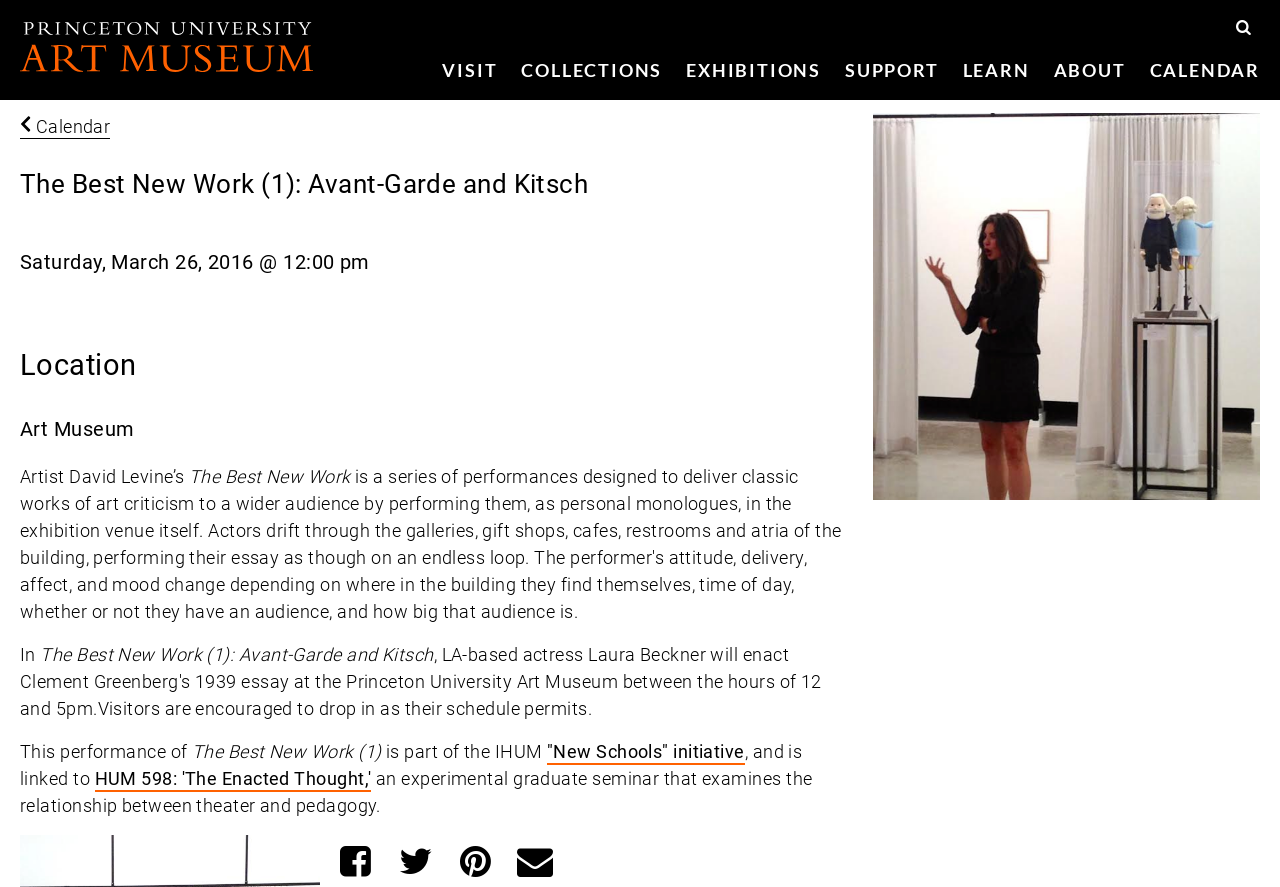Using the elements shown in the image, answer the question comprehensively: What is the name of the artist?

I found the answer by looking at the StaticText element with the text 'Artist David Levine’s', which indicates that David Levine is the artist.